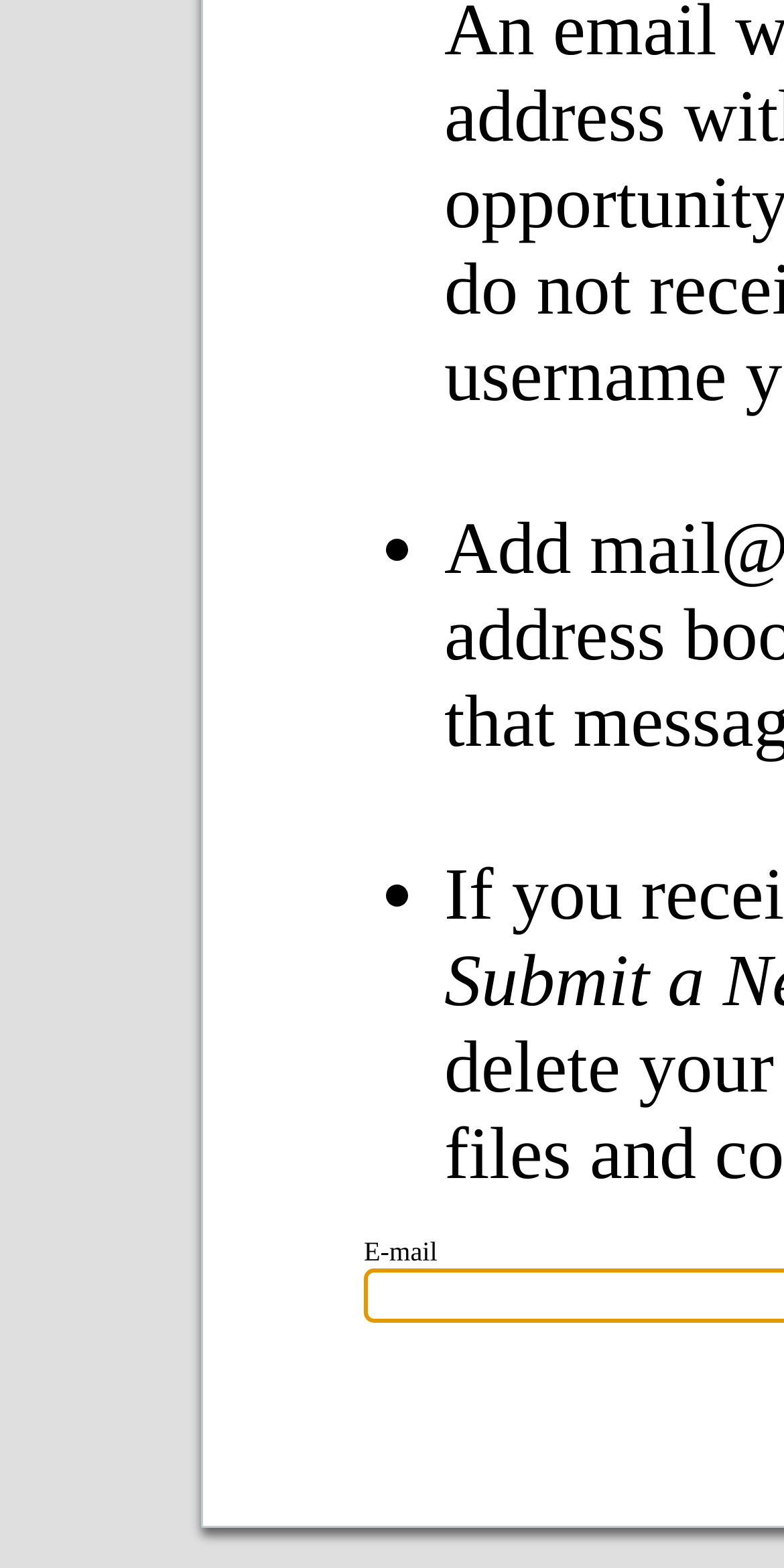Return the bounding box coordinates of the UI element that corresponds to this description: "name="LoginButton" value="Login"". The coordinates must be given as four float numbers in the range of 0 and 1, [left, top, right, bottom].

[0.464, 0.844, 0.604, 0.881]